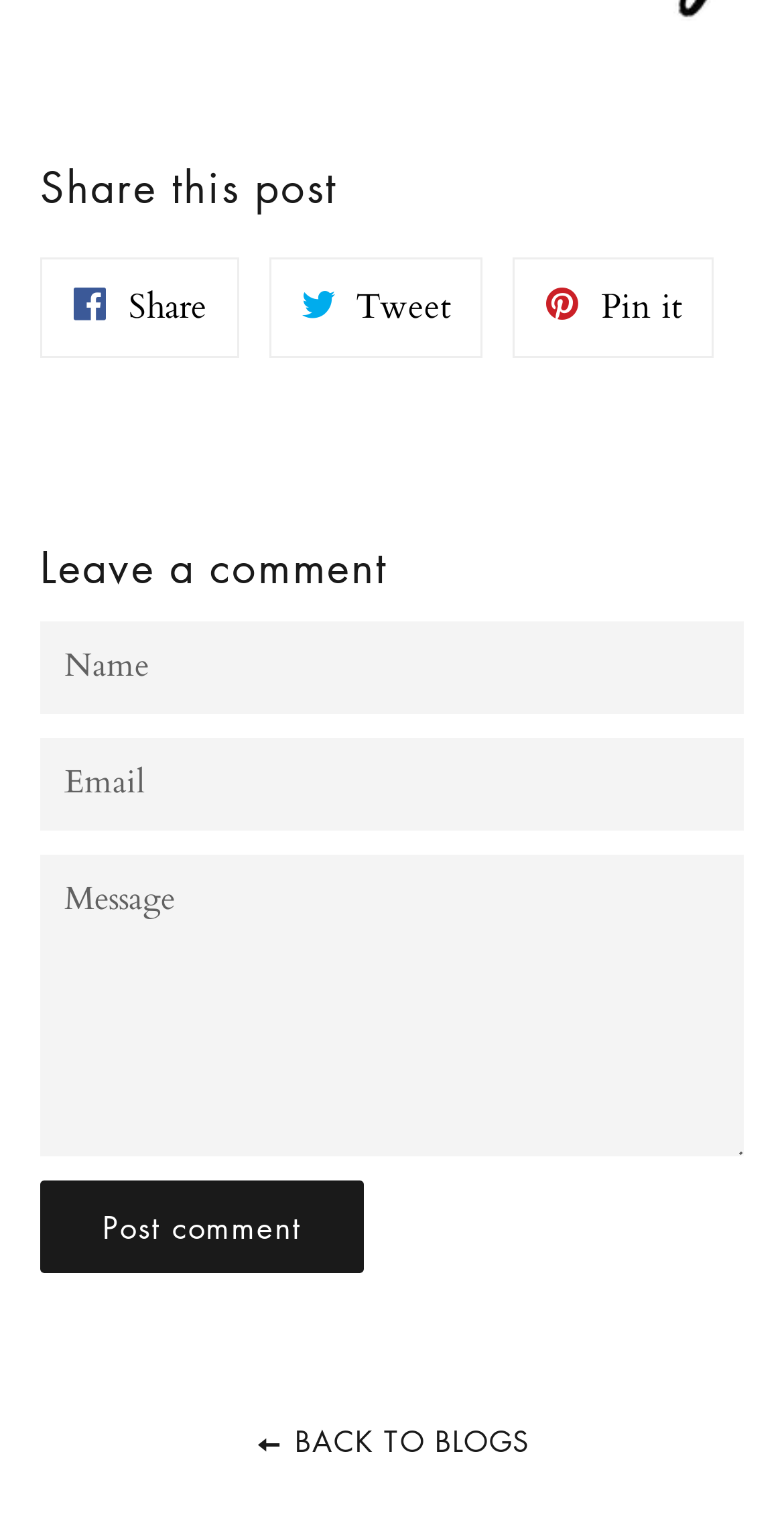Respond to the question below with a single word or phrase: What is the function of the separator elements?

Dividing sections